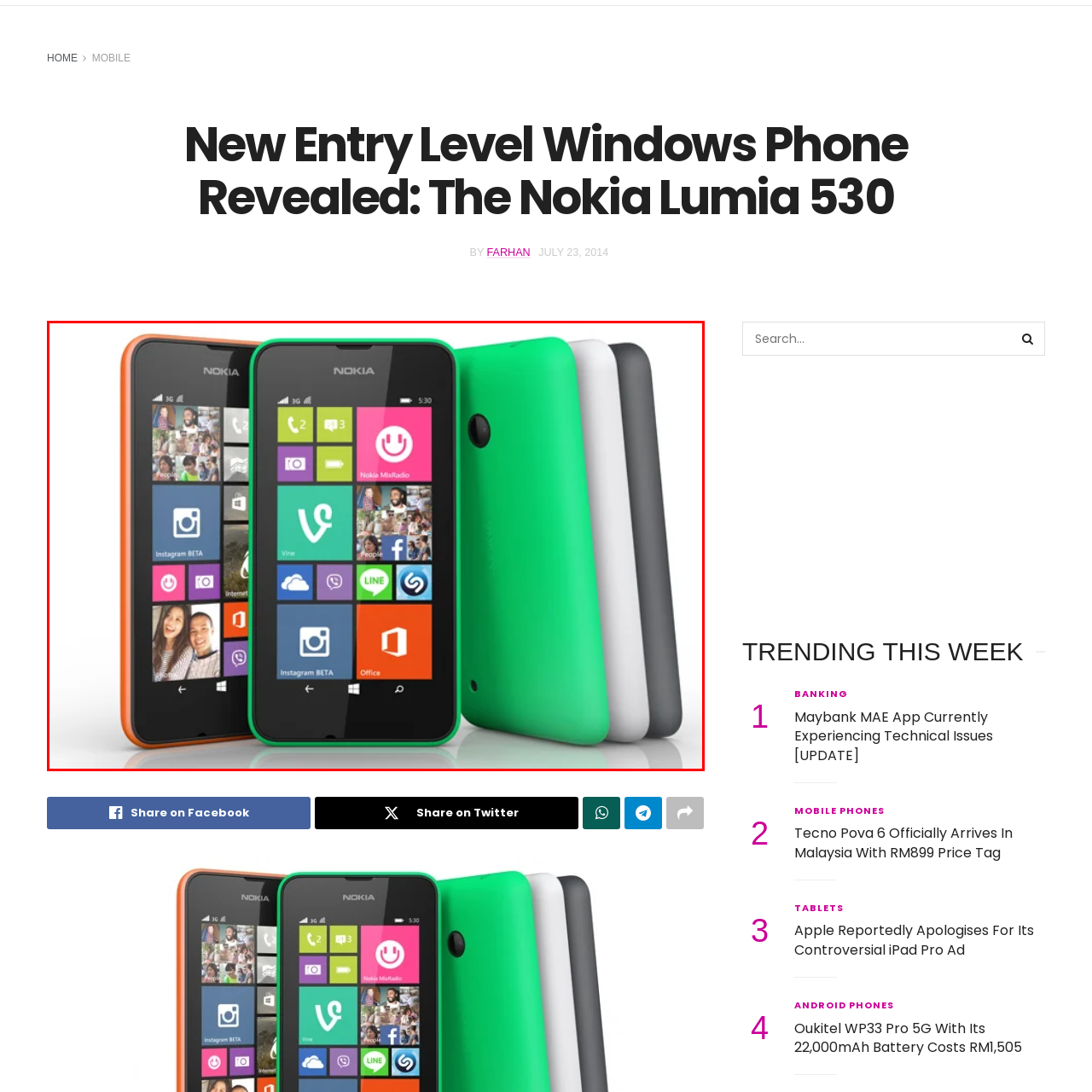Please examine the image within the red bounding box and provide an answer to the following question using a single word or phrase:
What social media apps are visible on the Lumia 530?

Instagram and Facebook